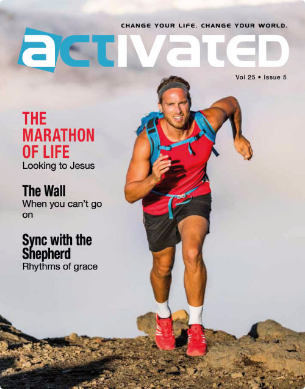What is the theme of the article 'The Marathon of Life: Looking to Jesus'?
Using the image as a reference, give an elaborate response to the question.

The article 'The Marathon of Life: Looking to Jesus' suggests a focus on spiritual resilience and life challenges, implying that the article will explore how faith can help individuals overcome obstacles and difficulties in life.